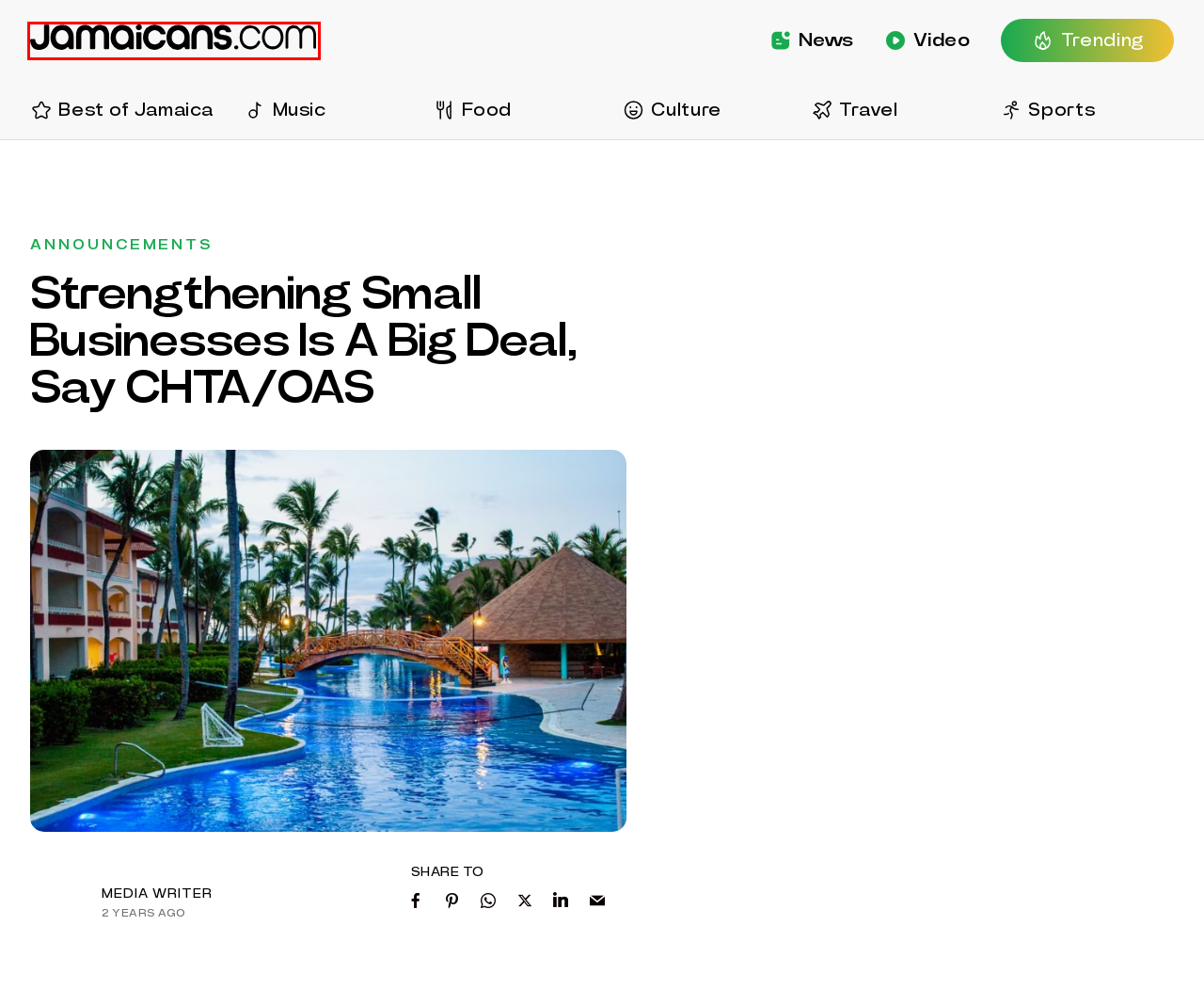You are provided a screenshot of a webpage featuring a red bounding box around a UI element. Choose the webpage description that most accurately represents the new webpage after clicking the element within the red bounding box. Here are the candidates:
A. News - Home - Jamaican News
B. Trending - Jamaicans and Jamaica - Jamaicans.com
C. Travel - Jamaicans and Jamaica - Jamaicans.com
D. Sports - Jamaicans and Jamaica - Jamaicans.com
E. Announcements Archives - Home - Jamaican News
F. Best of Jamaica - Jamaicans and Jamaica - Jamaicans.com
G. Food - Jamaicans and Jamaica - Jamaicans.com
H. Culture - Jamaicans and Jamaica - Jamaicans.com

A